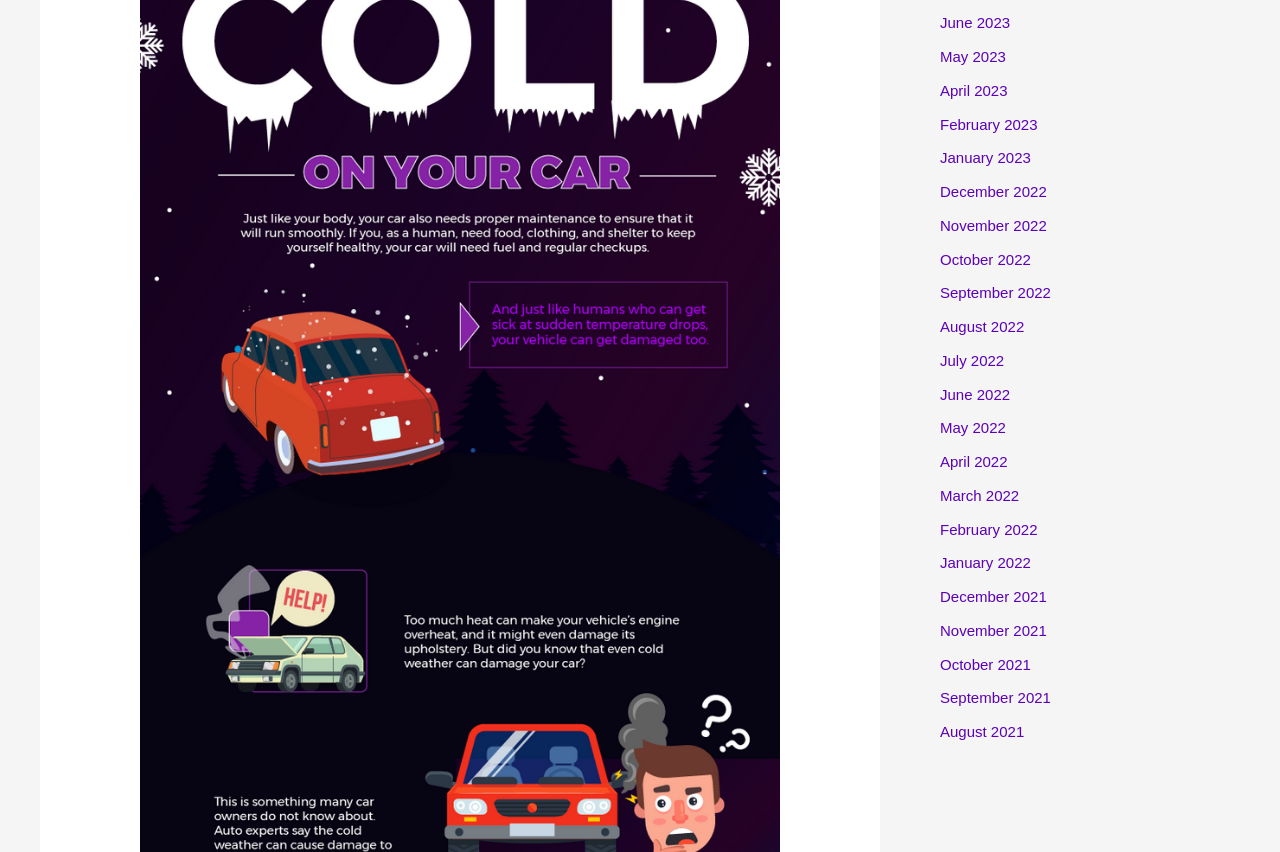Using the element description: "July 2022", determine the bounding box coordinates for the specified UI element. The coordinates should be four float numbers between 0 and 1, [left, top, right, bottom].

[0.734, 0.413, 0.785, 0.433]